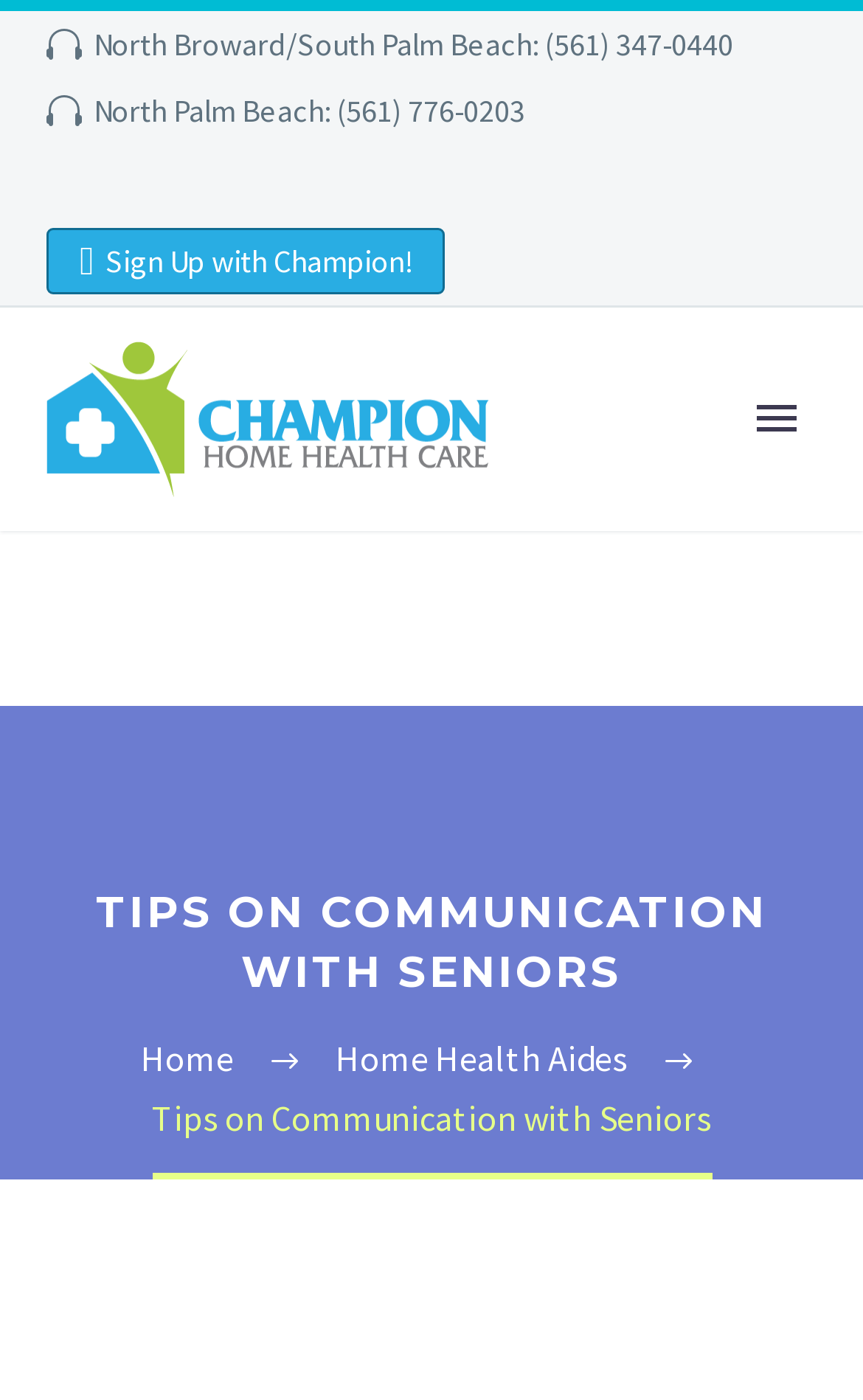Find the UI element described as: "Home Health Aides" and predict its bounding box coordinates. Ensure the coordinates are four float numbers between 0 and 1, [left, top, right, bottom].

[0.388, 0.74, 0.727, 0.772]